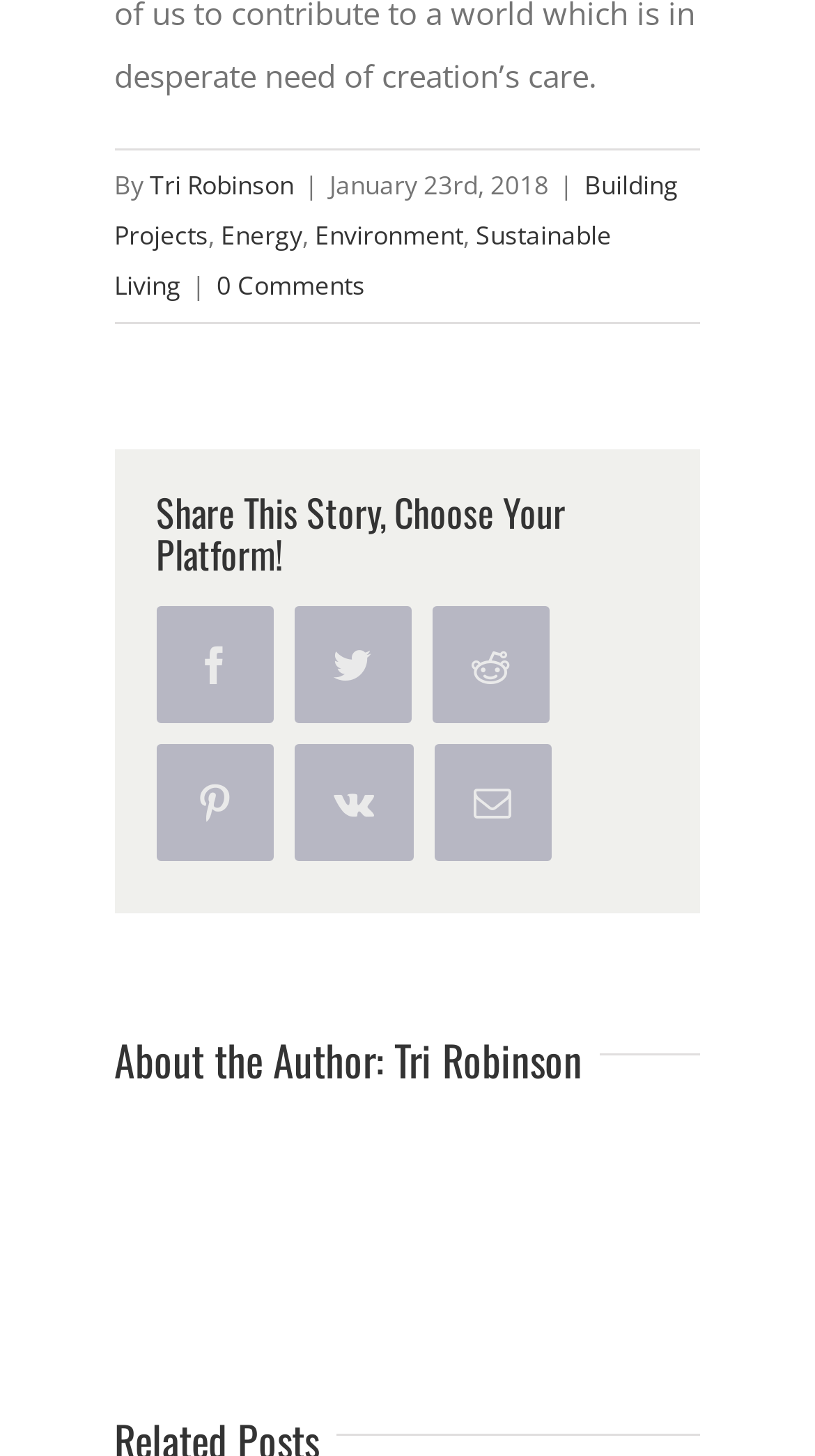What is the date of the article?
From the details in the image, provide a complete and detailed answer to the question.

The date of the article is mentioned at the top of the page as 'January 23rd, 2018'.